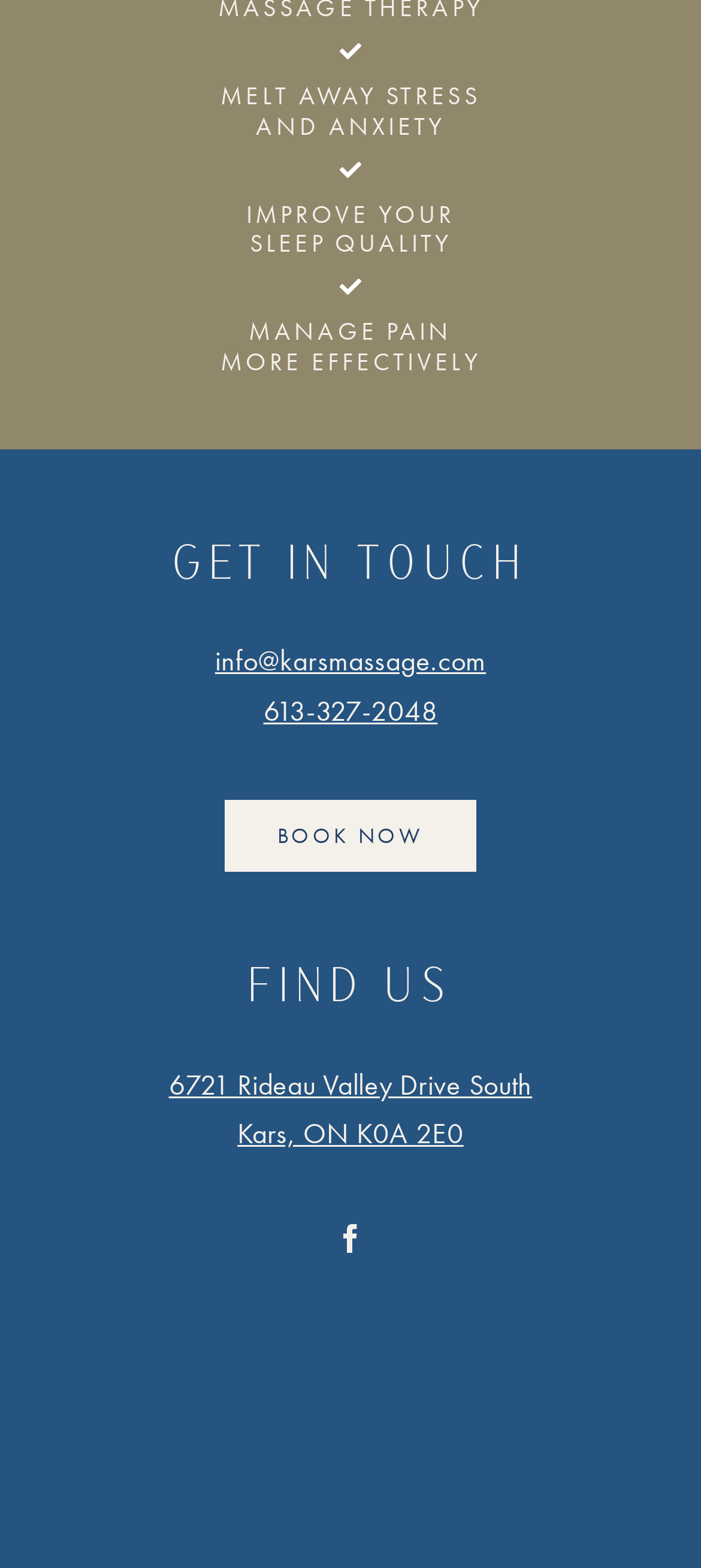How can you contact the massage therapist?
Use the image to answer the question with a single word or phrase.

Email or phone